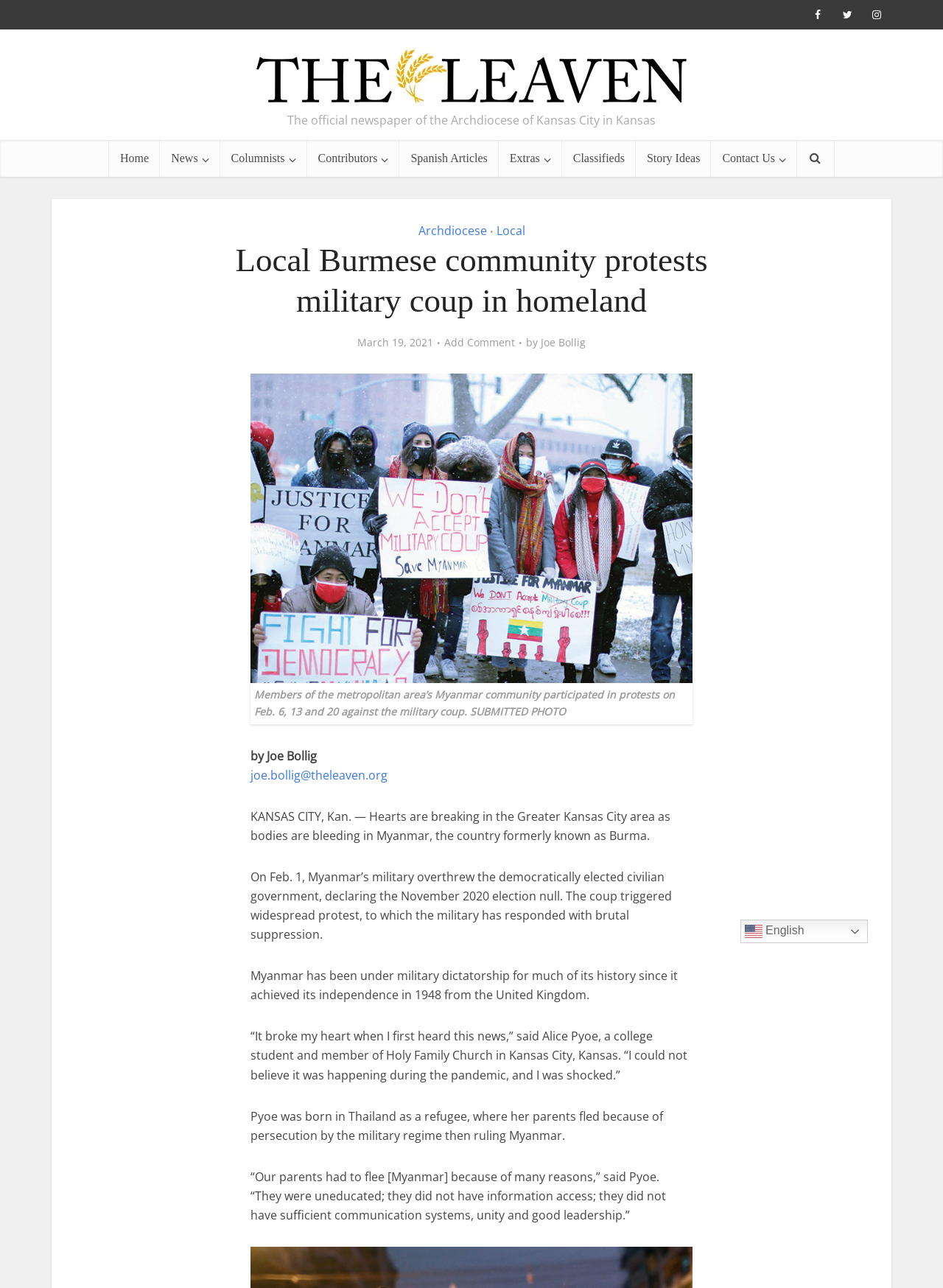Pinpoint the bounding box coordinates of the element that must be clicked to accomplish the following instruction: "Switch to Spanish Articles". The coordinates should be in the format of four float numbers between 0 and 1, i.e., [left, top, right, bottom].

[0.424, 0.109, 0.529, 0.137]